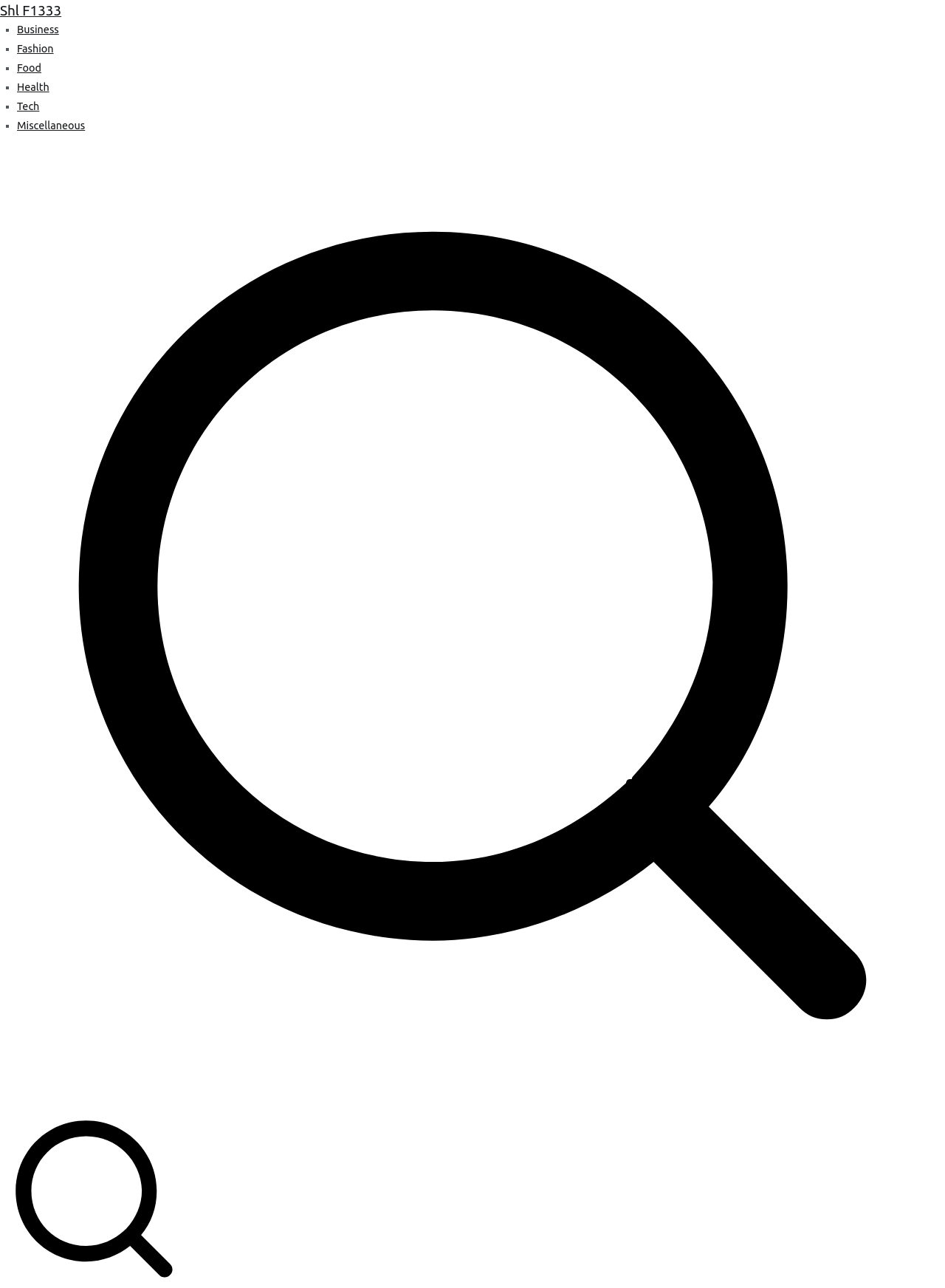Locate the bounding box coordinates of the clickable region to complete the following instruction: "Browse Tech."

[0.018, 0.078, 0.042, 0.087]